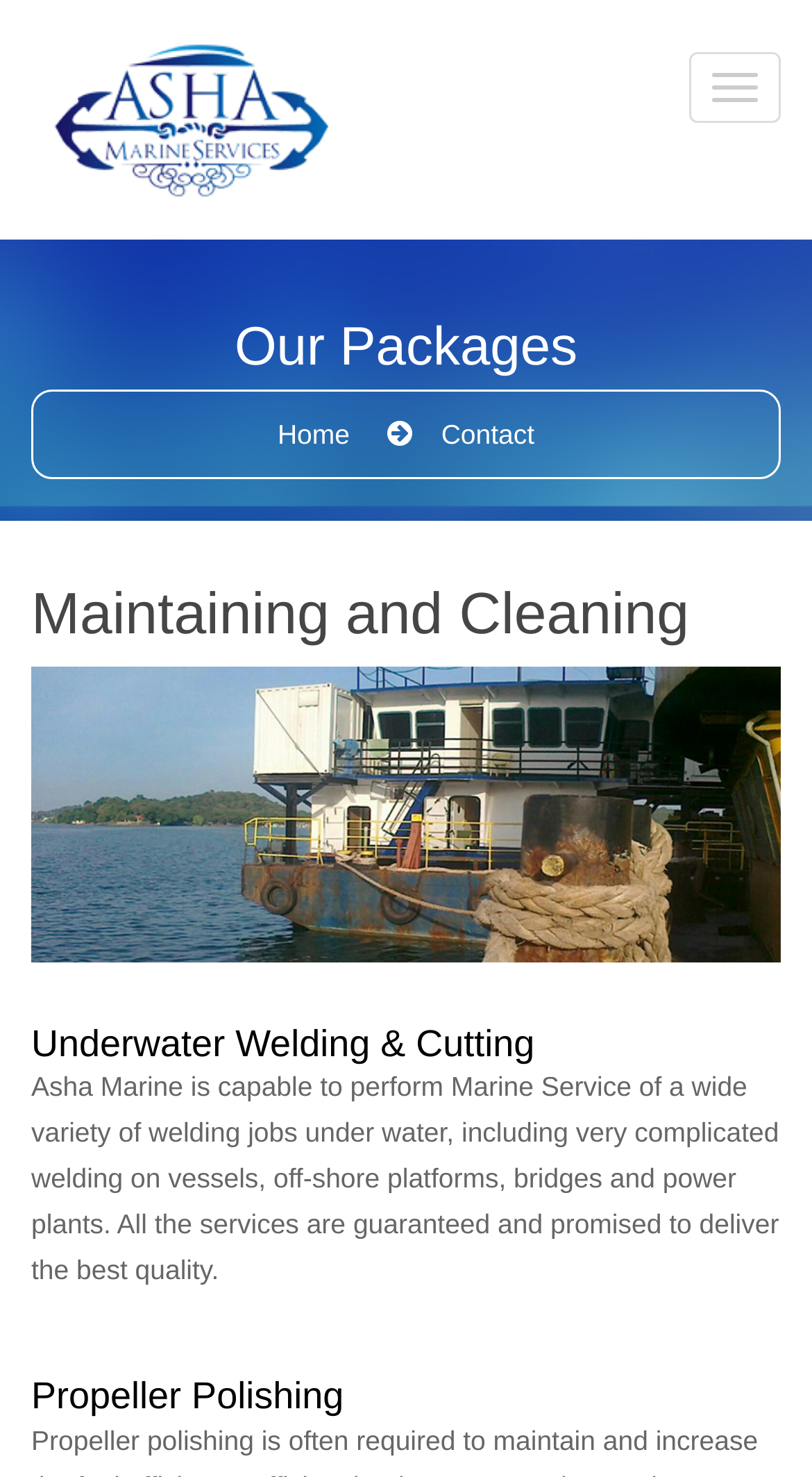What is included in Maintaining and Cleaning?
Please respond to the question with a detailed and well-explained answer.

The webpage has a heading 'Maintaining and Cleaning', but it does not provide specific information on what is included in this service. Therefore, it is not possible to determine what is included in Maintaining and Cleaning based on the given webpage.